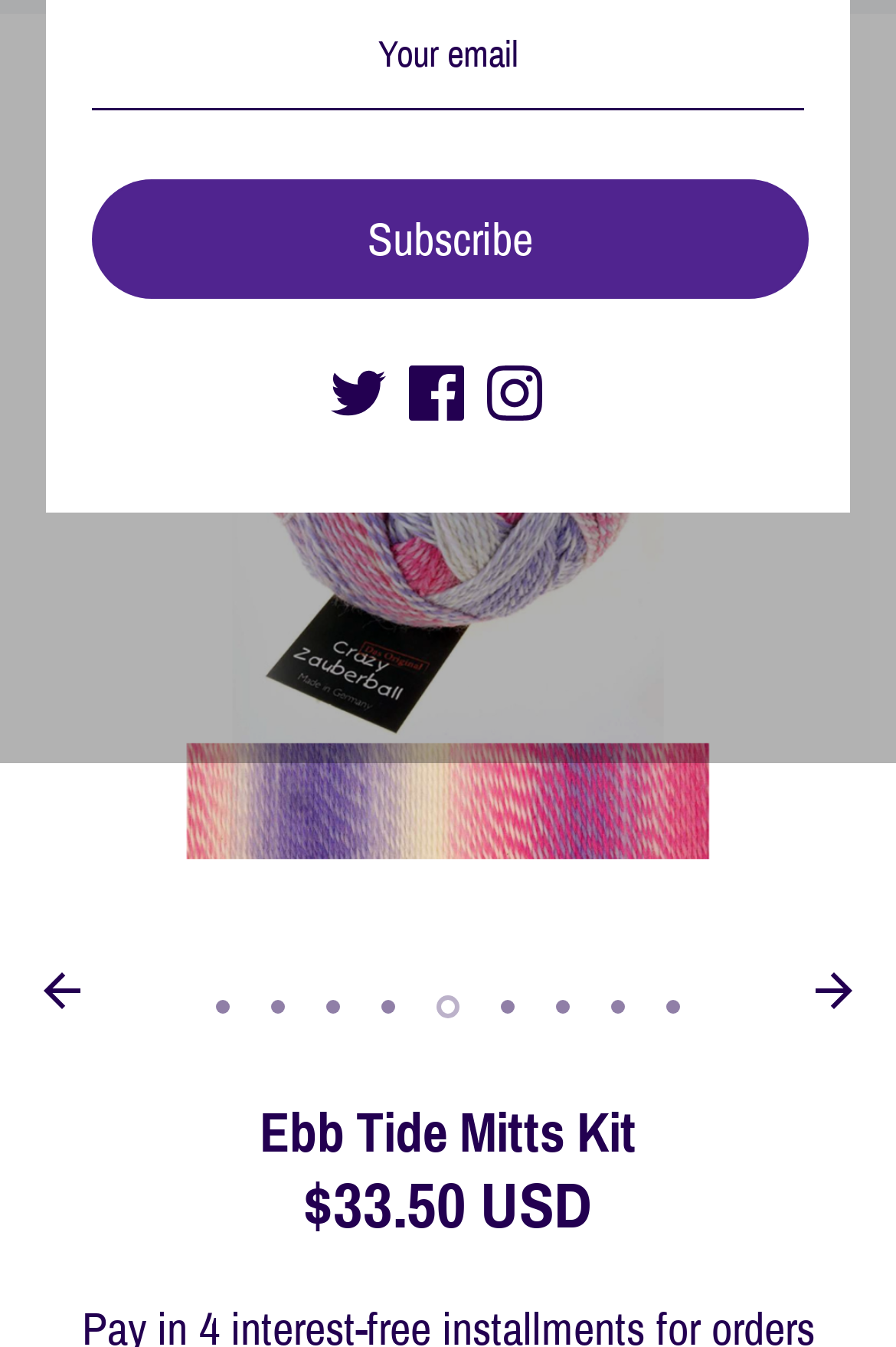Please provide the bounding box coordinates in the format (top-left x, top-left y, bottom-right x, bottom-right y). Remember, all values are floating point numbers between 0 and 1. What is the bounding box coordinate of the region described as: Ebb Tide Mitts Kit

[0.197, 0.037, 0.441, 0.083]